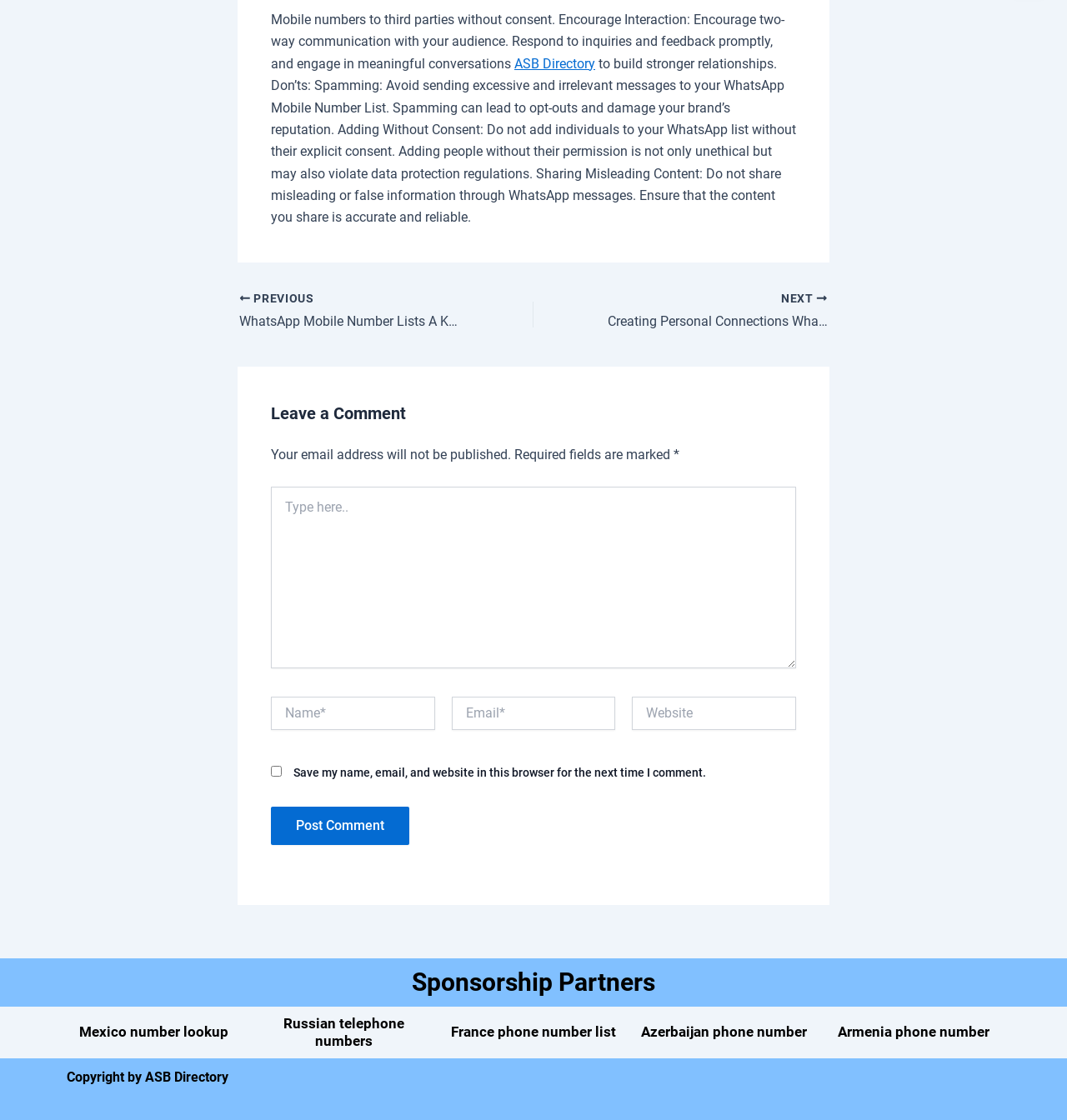Determine the bounding box coordinates of the clickable element necessary to fulfill the instruction: "Type in the comment box". Provide the coordinates as four float numbers within the 0 to 1 range, i.e., [left, top, right, bottom].

[0.254, 0.434, 0.746, 0.596]